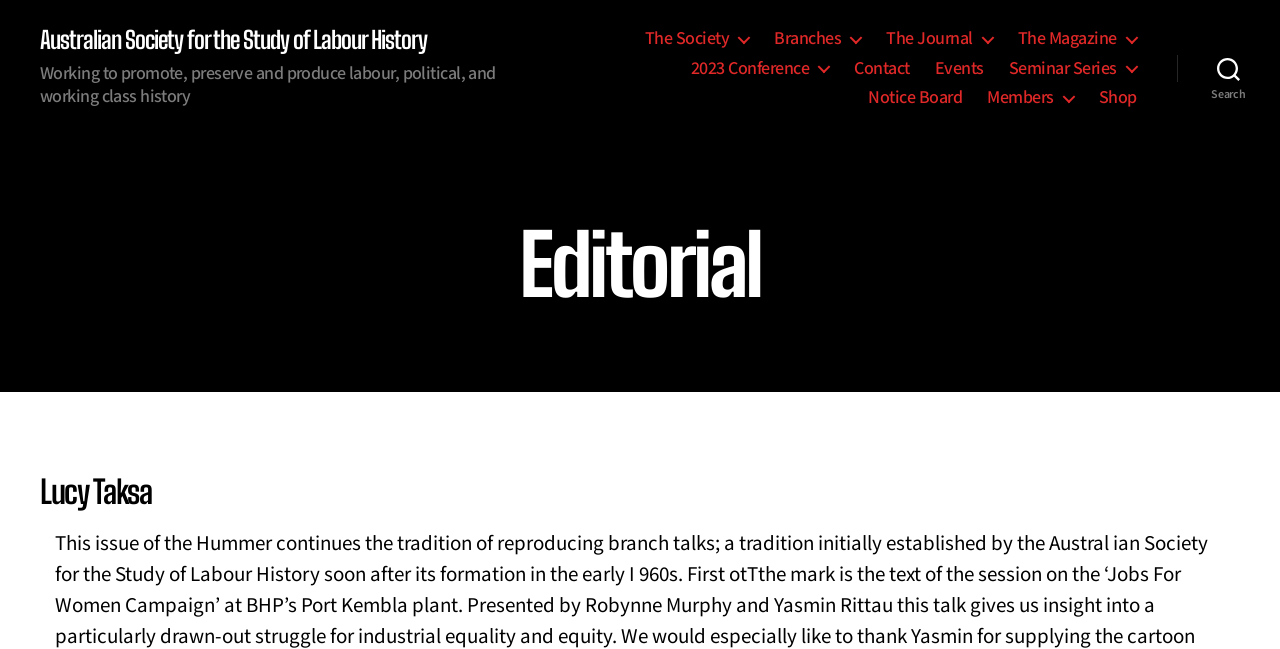Who is the author of the editorial?
Examine the image and give a concise answer in one word or a short phrase.

Lucy Taksa